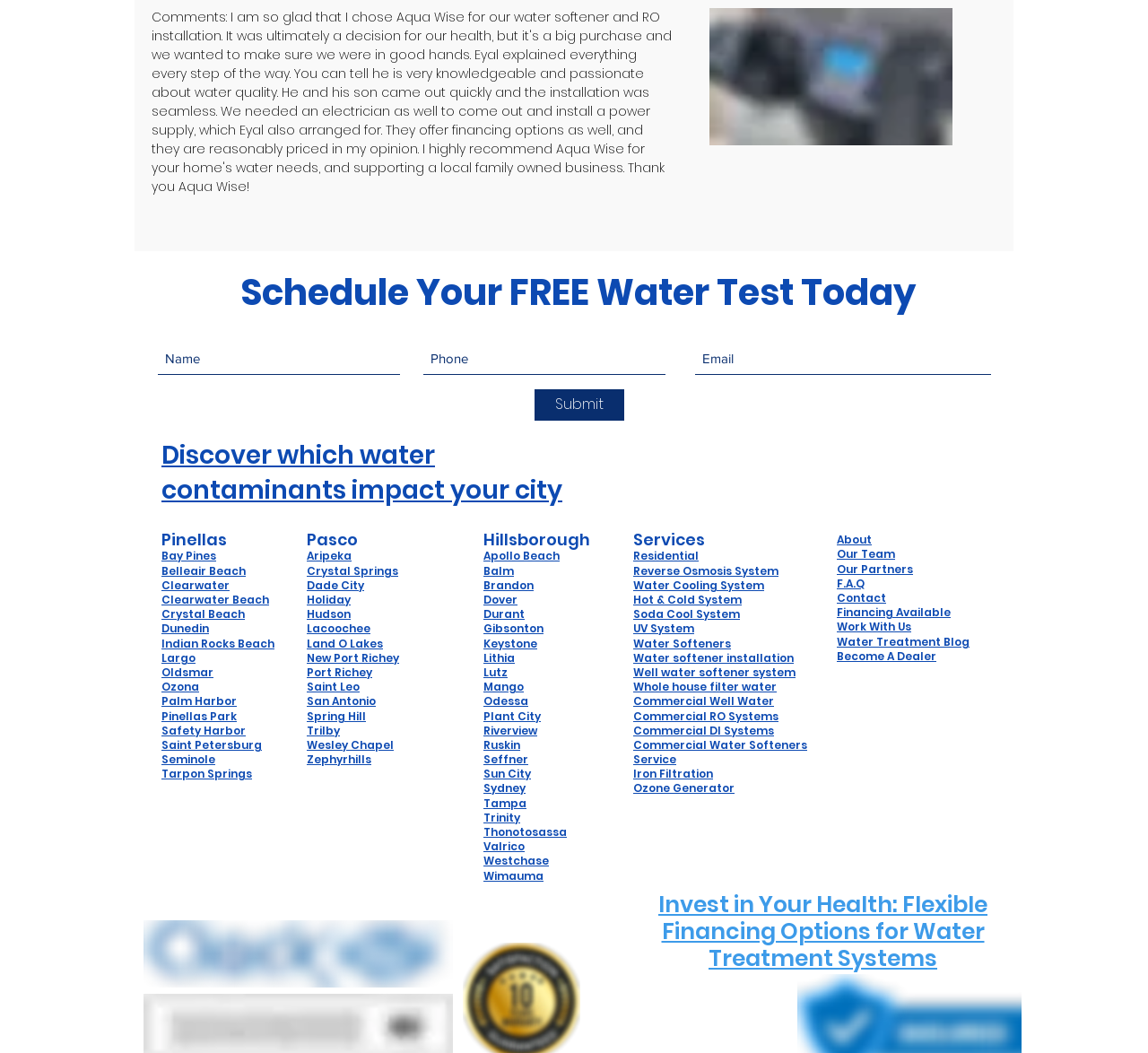What type of systems are listed under the 'Services' heading?
Refer to the image and provide a one-word or short phrase answer.

Water treatment systems